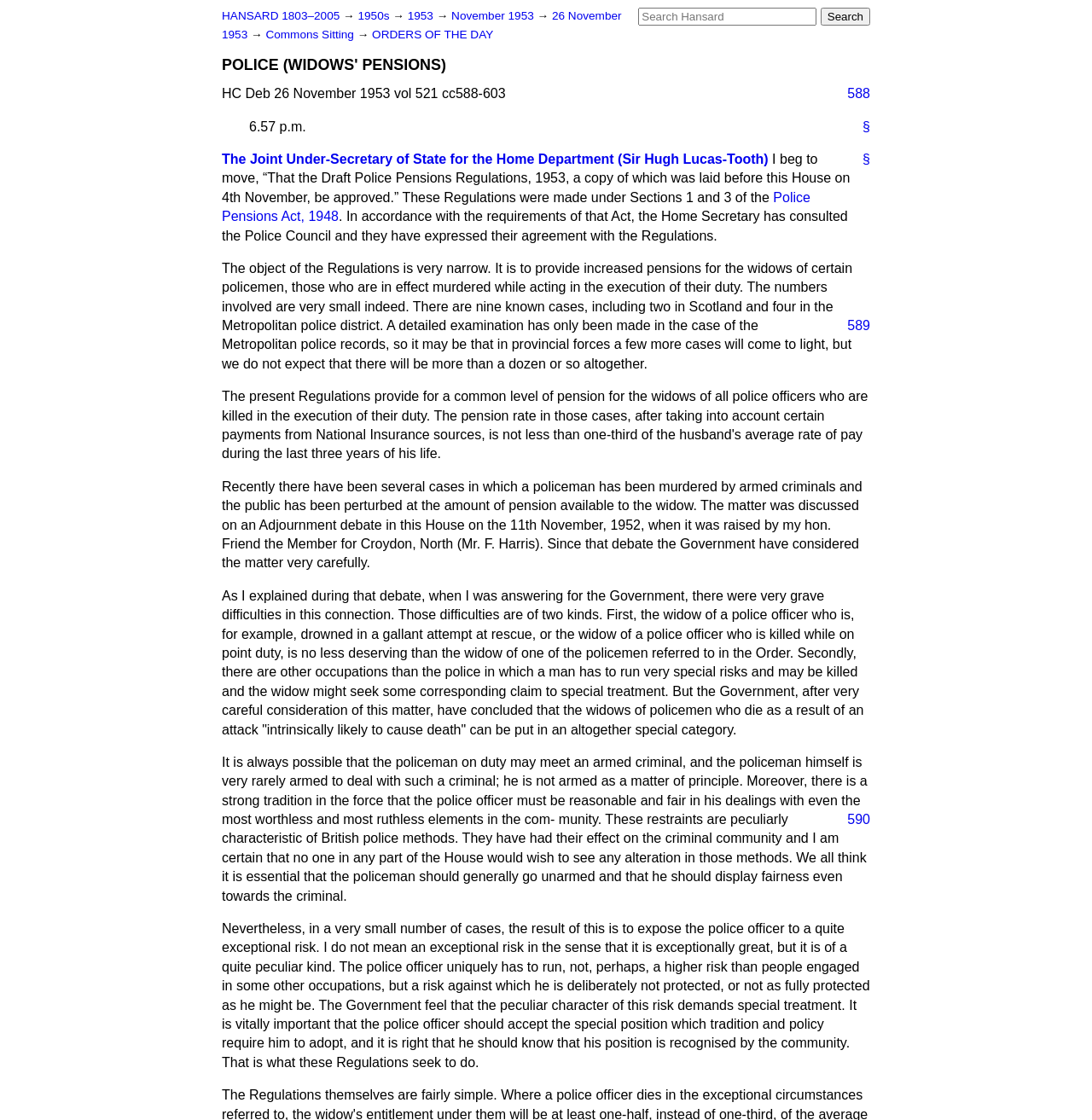Refer to the image and answer the question with as much detail as possible: What is the volume number of the HC Deb mentioned in the text?

I found the answer by reading the static text 'HC Deb 26 November 1953 vol 521 cc588-603' which mentions the volume number of the HC Deb.